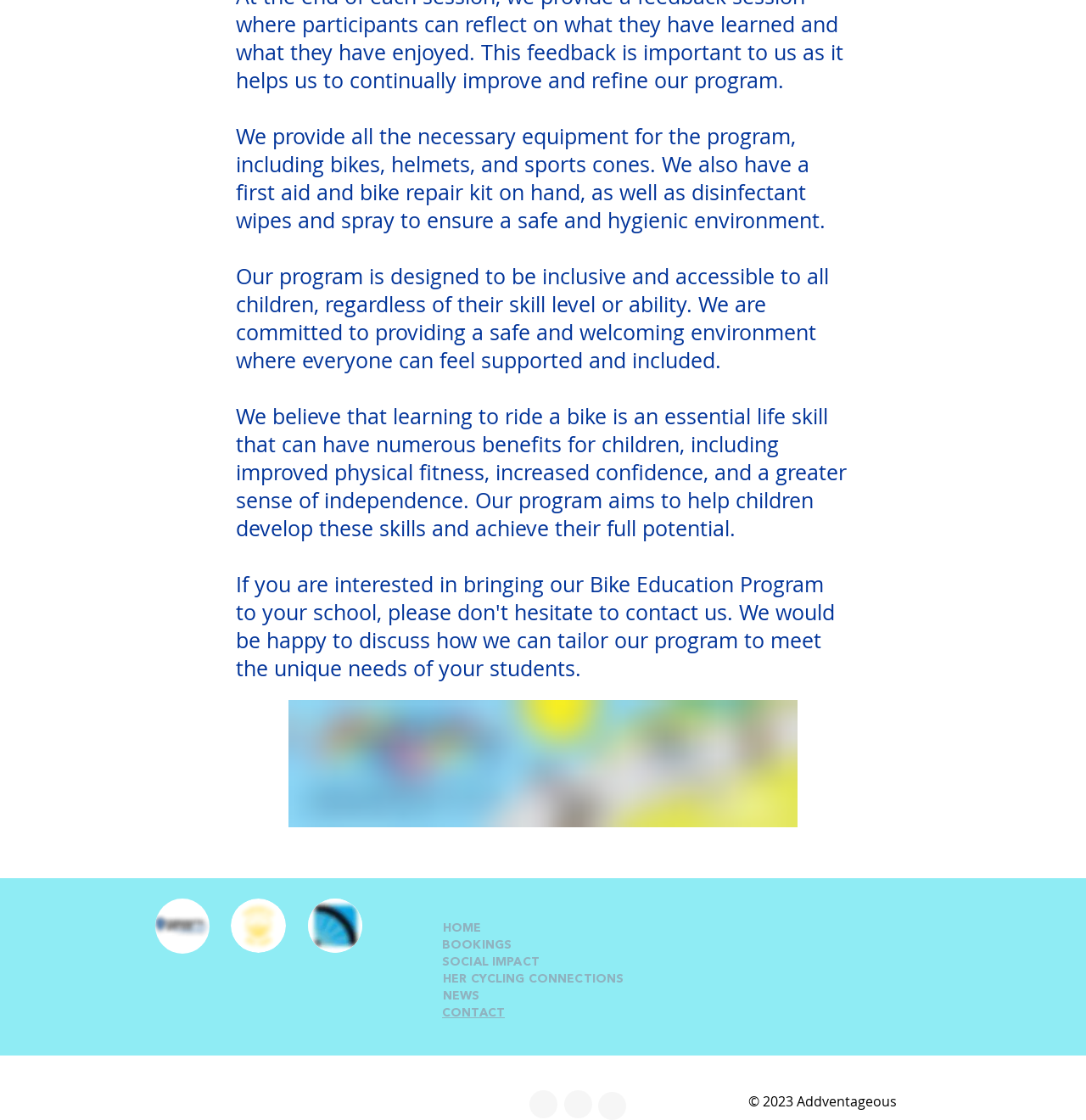Find the bounding box coordinates of the clickable region needed to perform the following instruction: "Click the CONTACT link". The coordinates should be provided as four float numbers between 0 and 1, i.e., [left, top, right, bottom].

[0.407, 0.896, 0.465, 0.911]